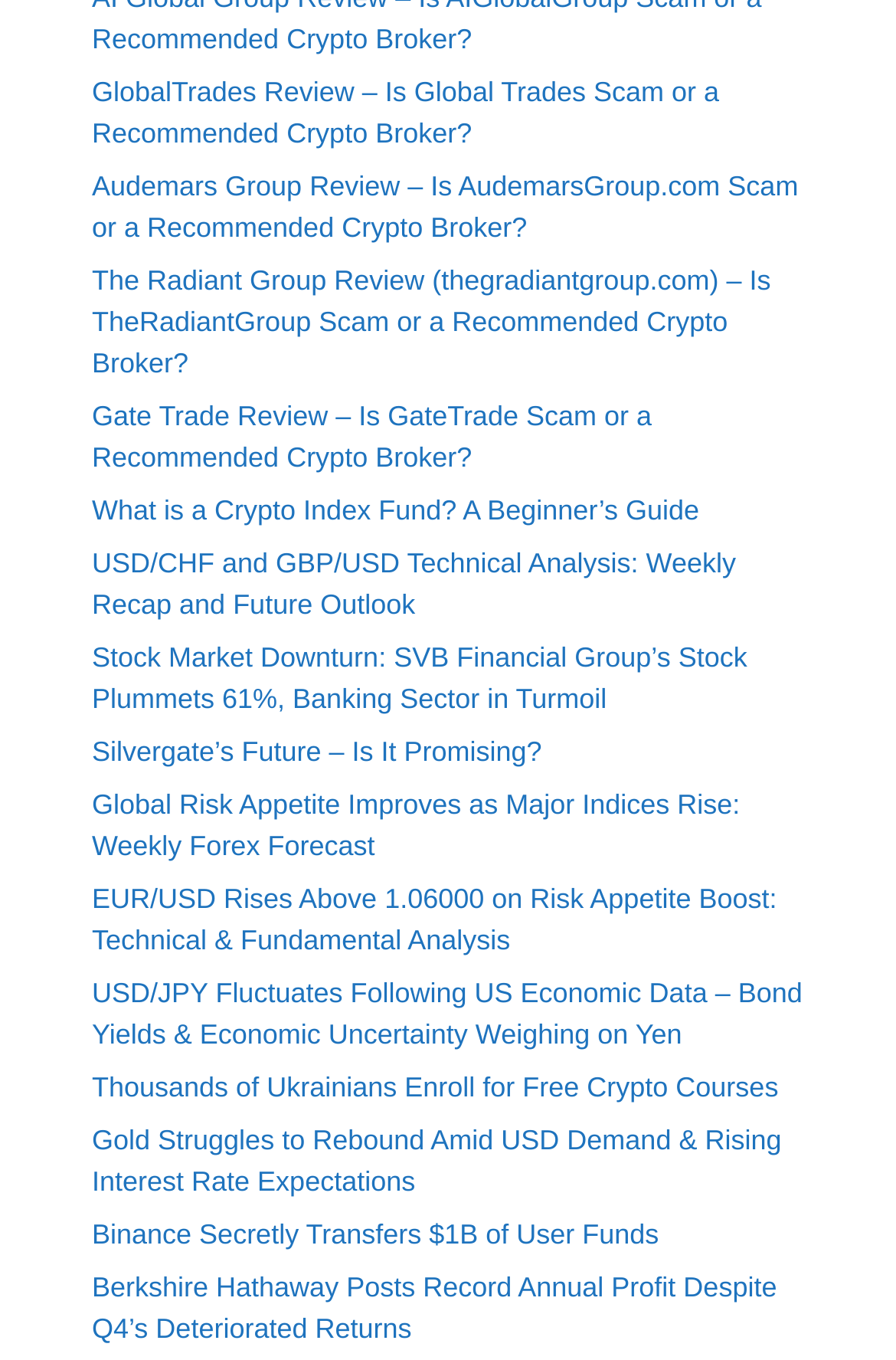Please indicate the bounding box coordinates for the clickable area to complete the following task: "Read GlobalTrades Review". The coordinates should be specified as four float numbers between 0 and 1, i.e., [left, top, right, bottom].

[0.103, 0.056, 0.803, 0.11]